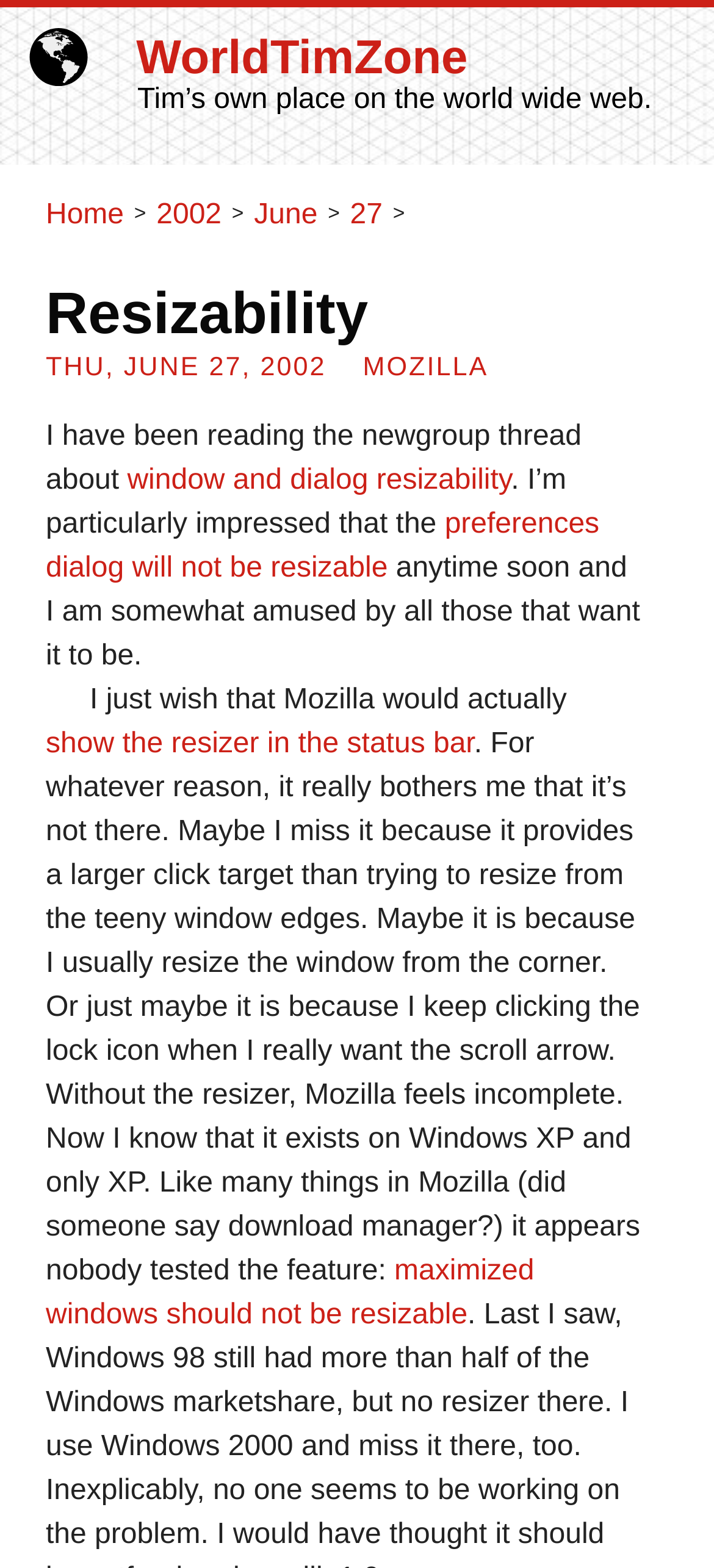Locate the bounding box coordinates of the area to click to fulfill this instruction: "Follow the 'window and dialog resizability' link". The bounding box should be presented as four float numbers between 0 and 1, in the order [left, top, right, bottom].

[0.178, 0.297, 0.716, 0.317]